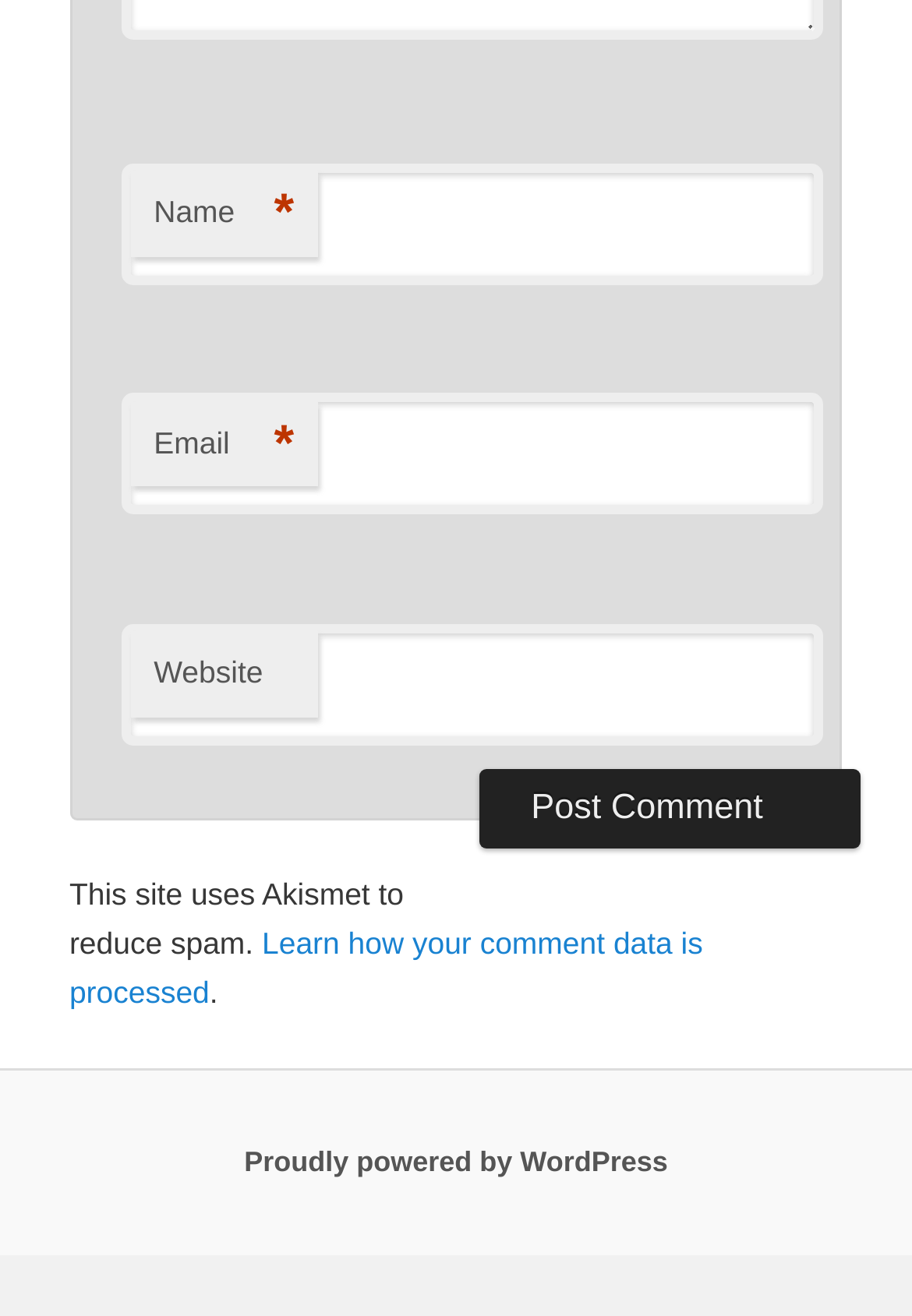Using the elements shown in the image, answer the question comprehensively: What is the plugin used to reduce spam?

The plugin used to reduce spam is Akismet because the StaticText element at the bottom of the form mentions 'This site uses Akismet to reduce spam'.